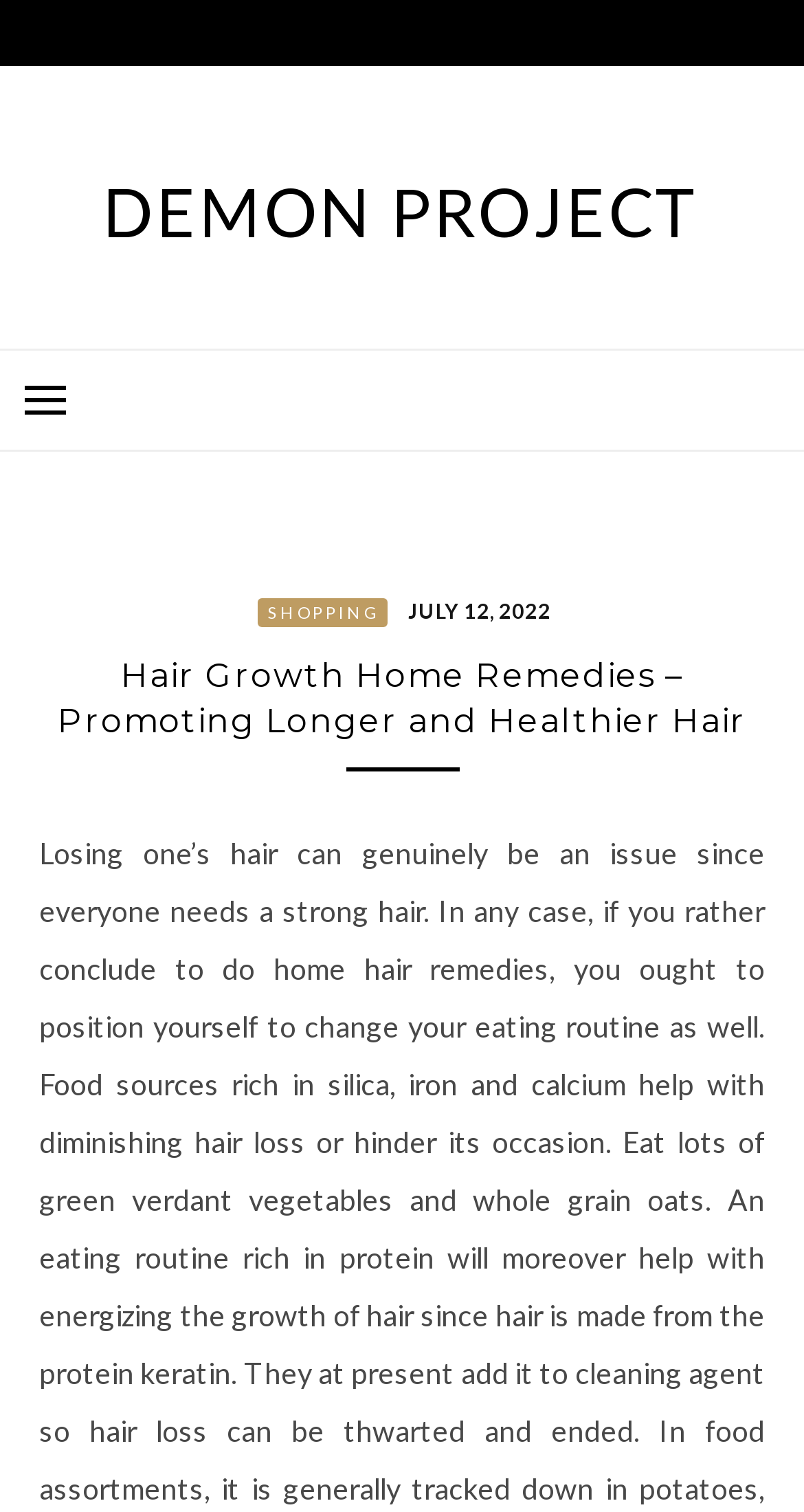Provide the bounding box coordinates of the HTML element described by the text: "Shopping". The coordinates should be in the format [left, top, right, bottom] with values between 0 and 1.

[0.32, 0.396, 0.482, 0.415]